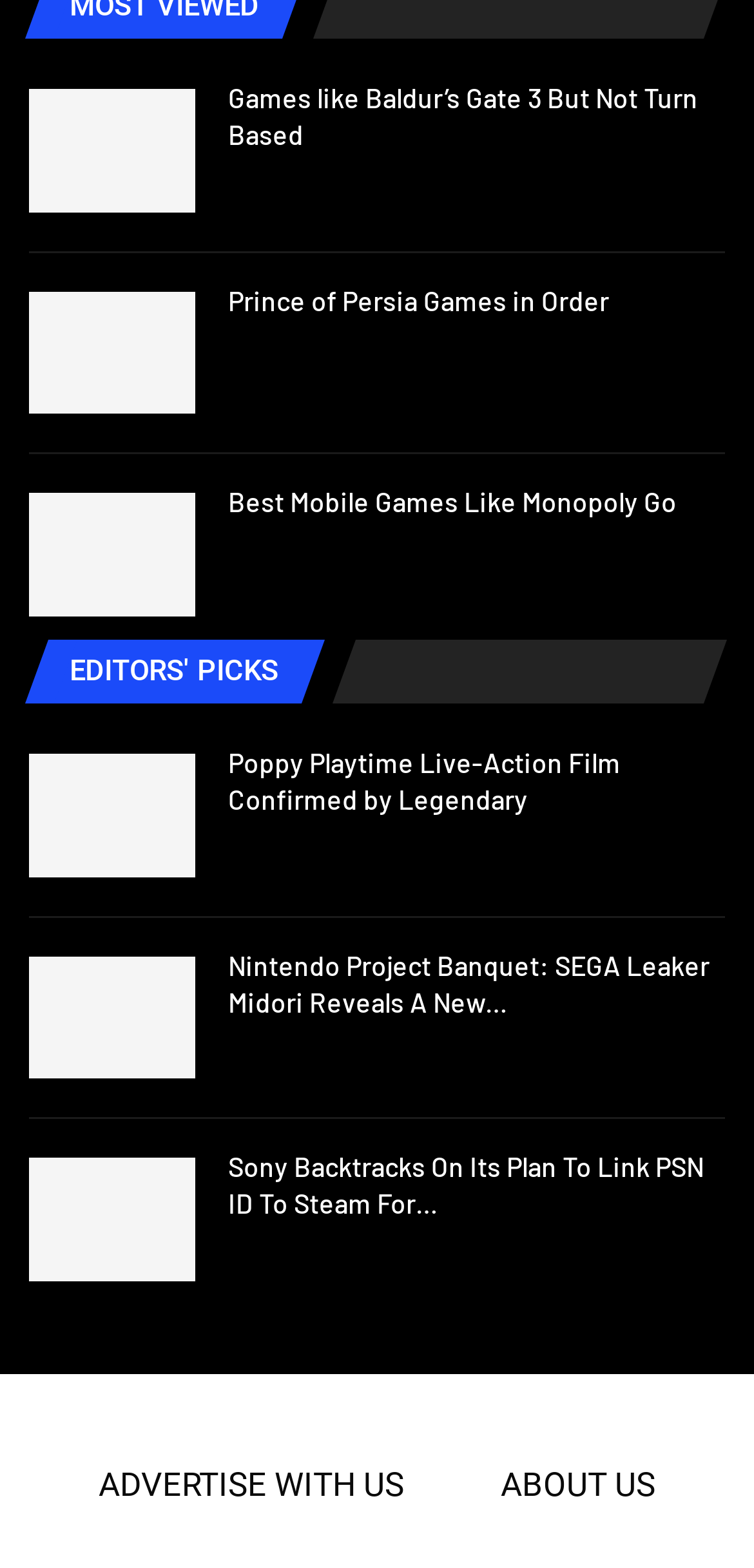Identify the coordinates of the bounding box for the element that must be clicked to accomplish the instruction: "Read news about Poppy Playtime Live-Action Film".

[0.303, 0.476, 0.823, 0.52]